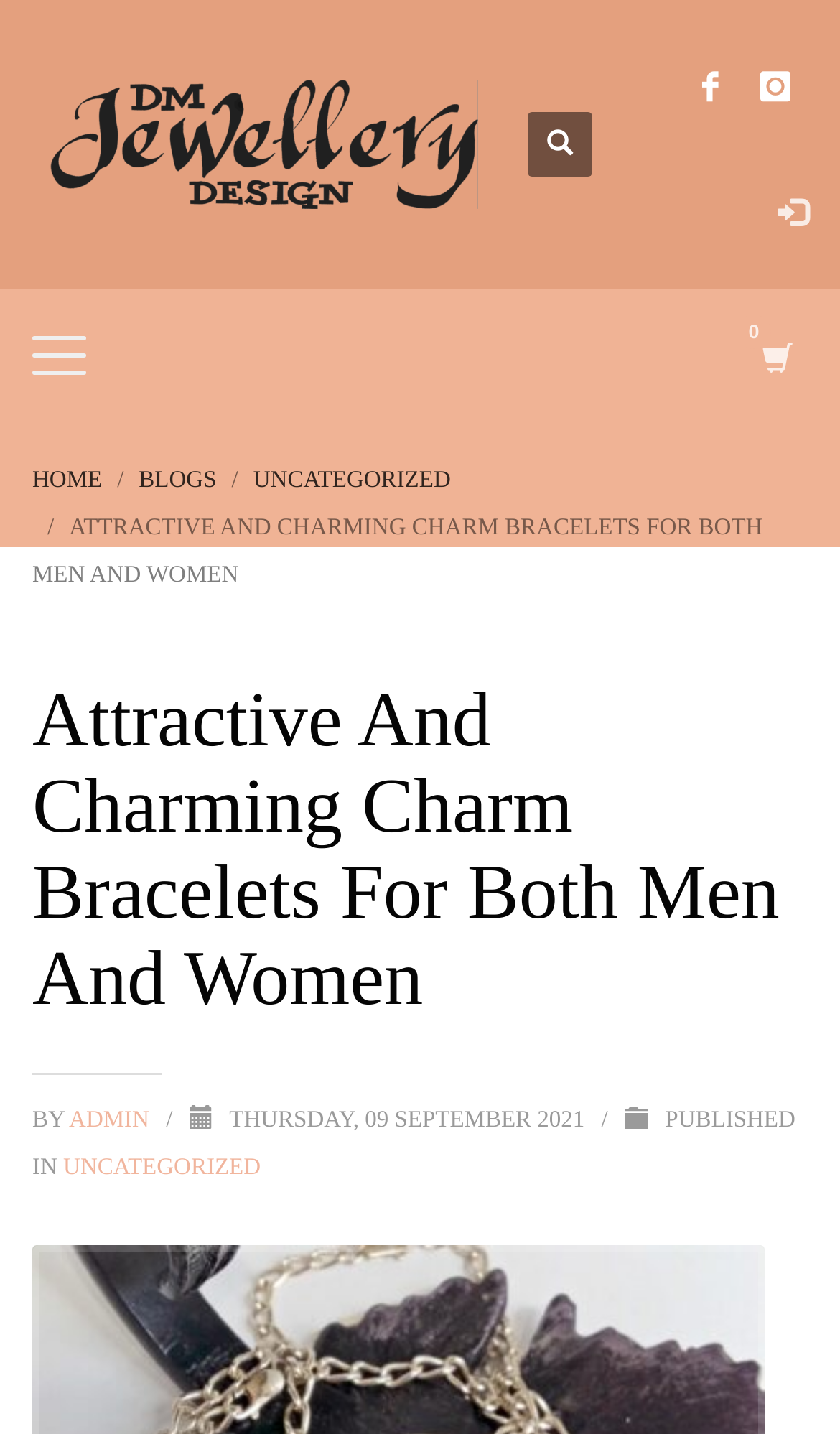Please identify the coordinates of the bounding box for the clickable region that will accomplish this instruction: "go to home page".

[0.038, 0.326, 0.122, 0.344]